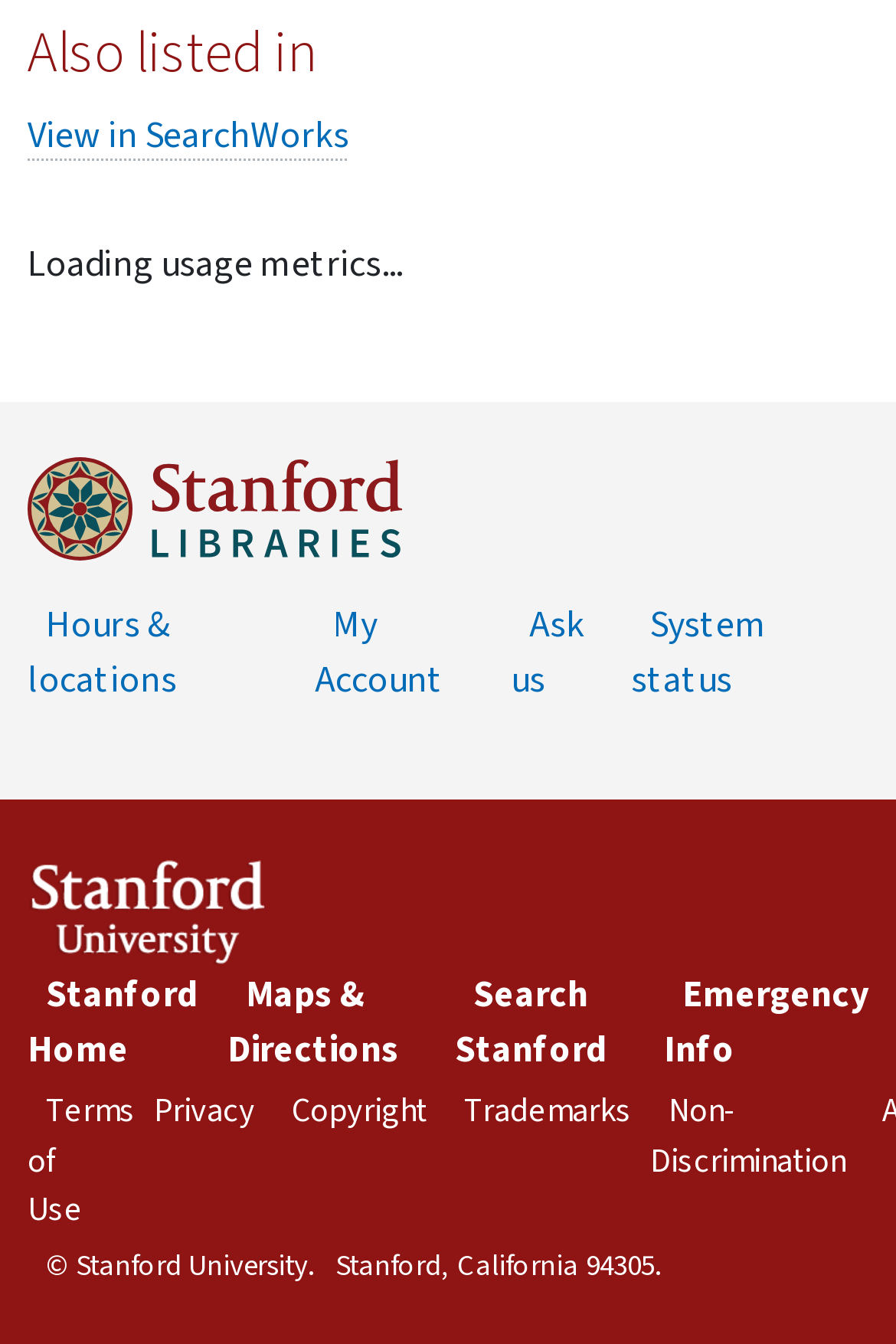Kindly provide the bounding box coordinates of the section you need to click on to fulfill the given instruction: "Search Stanford".

[0.508, 0.722, 0.697, 0.8]